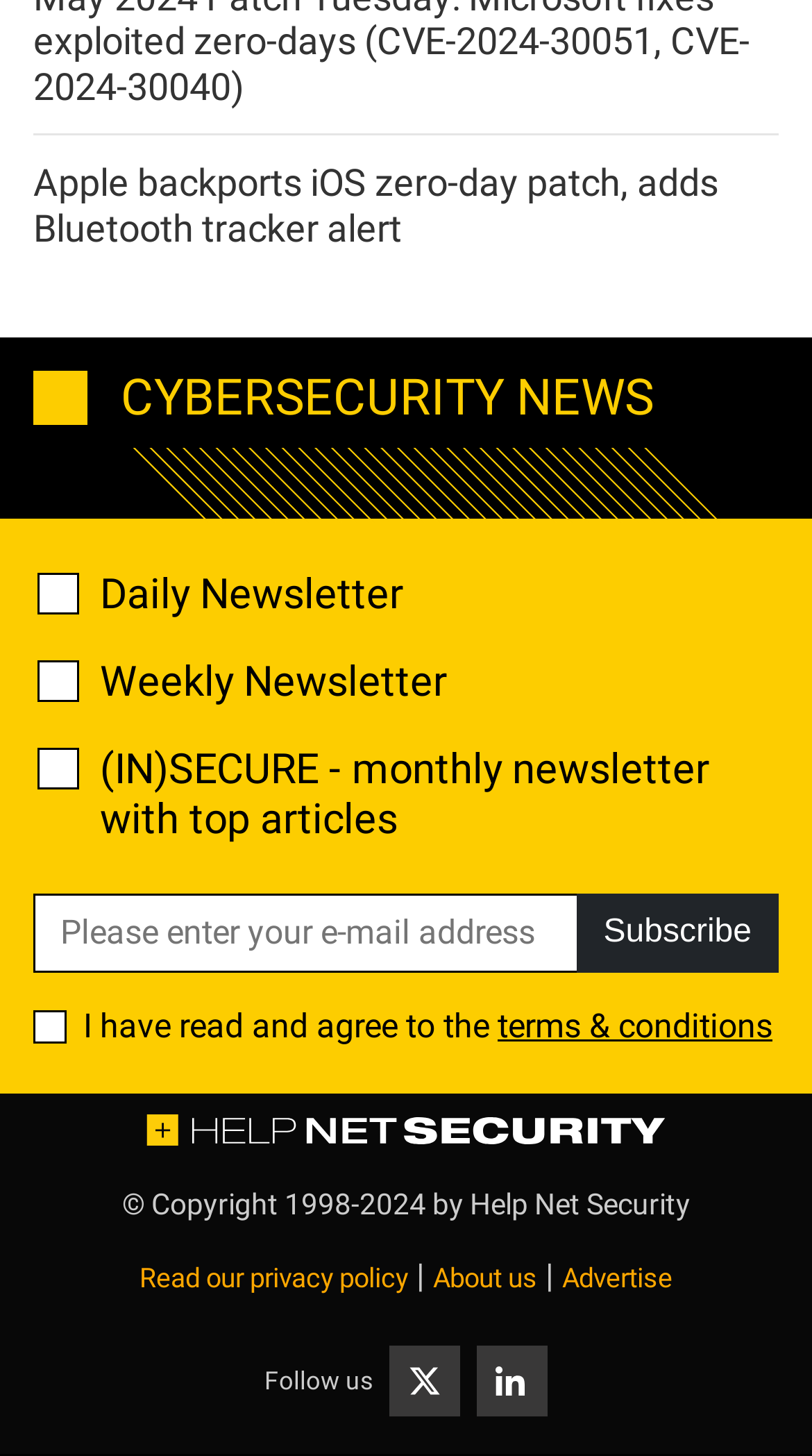Identify the bounding box coordinates for the UI element described as follows: parent_node: Follow us. Use the format (top-left x, top-left y, bottom-right x, bottom-right y) and ensure all values are floating point numbers between 0 and 1.

[0.479, 0.925, 0.567, 0.973]